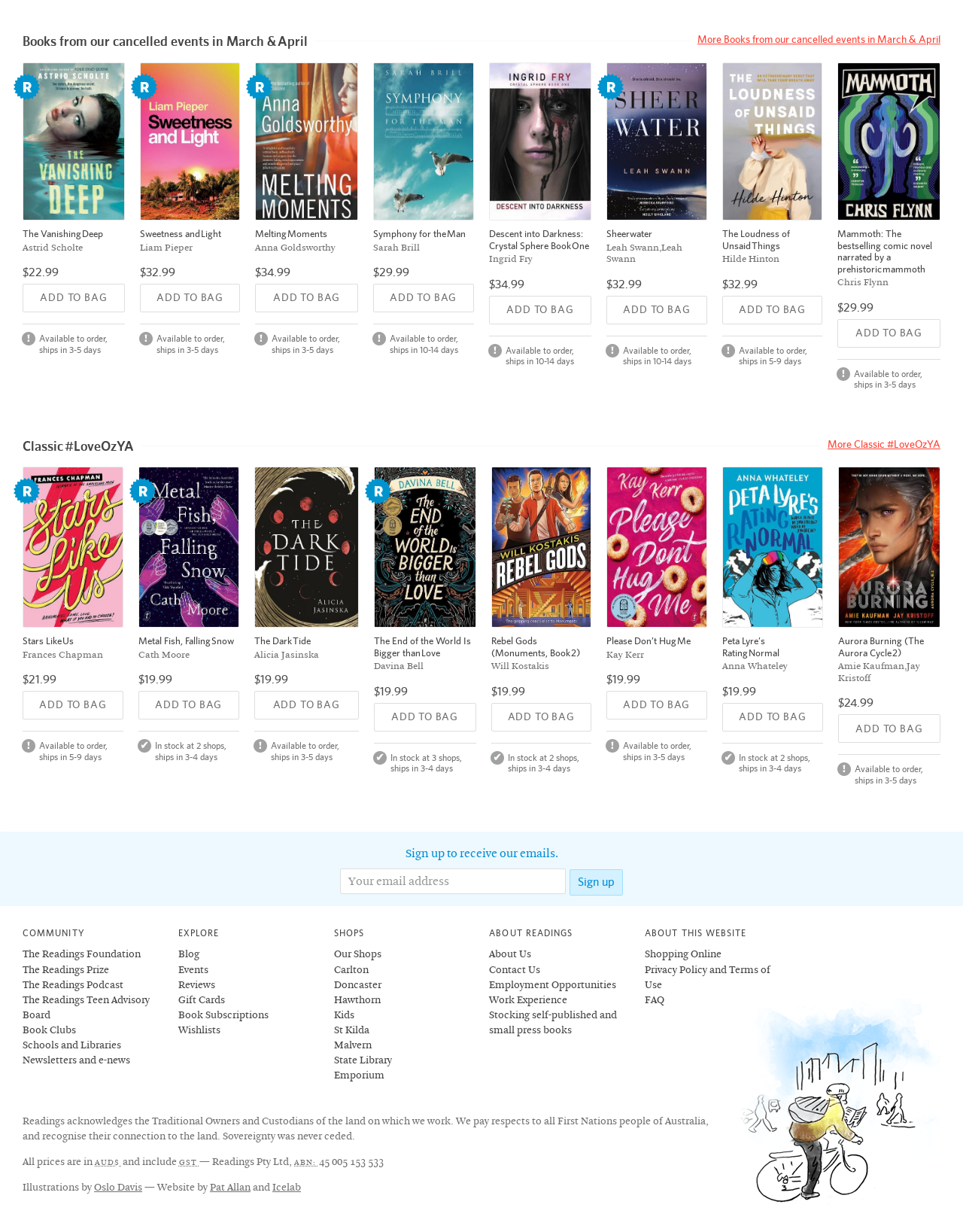Specify the bounding box coordinates of the element's area that should be clicked to execute the given instruction: "View more books from cancelled events in March and April". The coordinates should be four float numbers between 0 and 1, i.e., [left, top, right, bottom].

[0.724, 0.027, 0.977, 0.037]